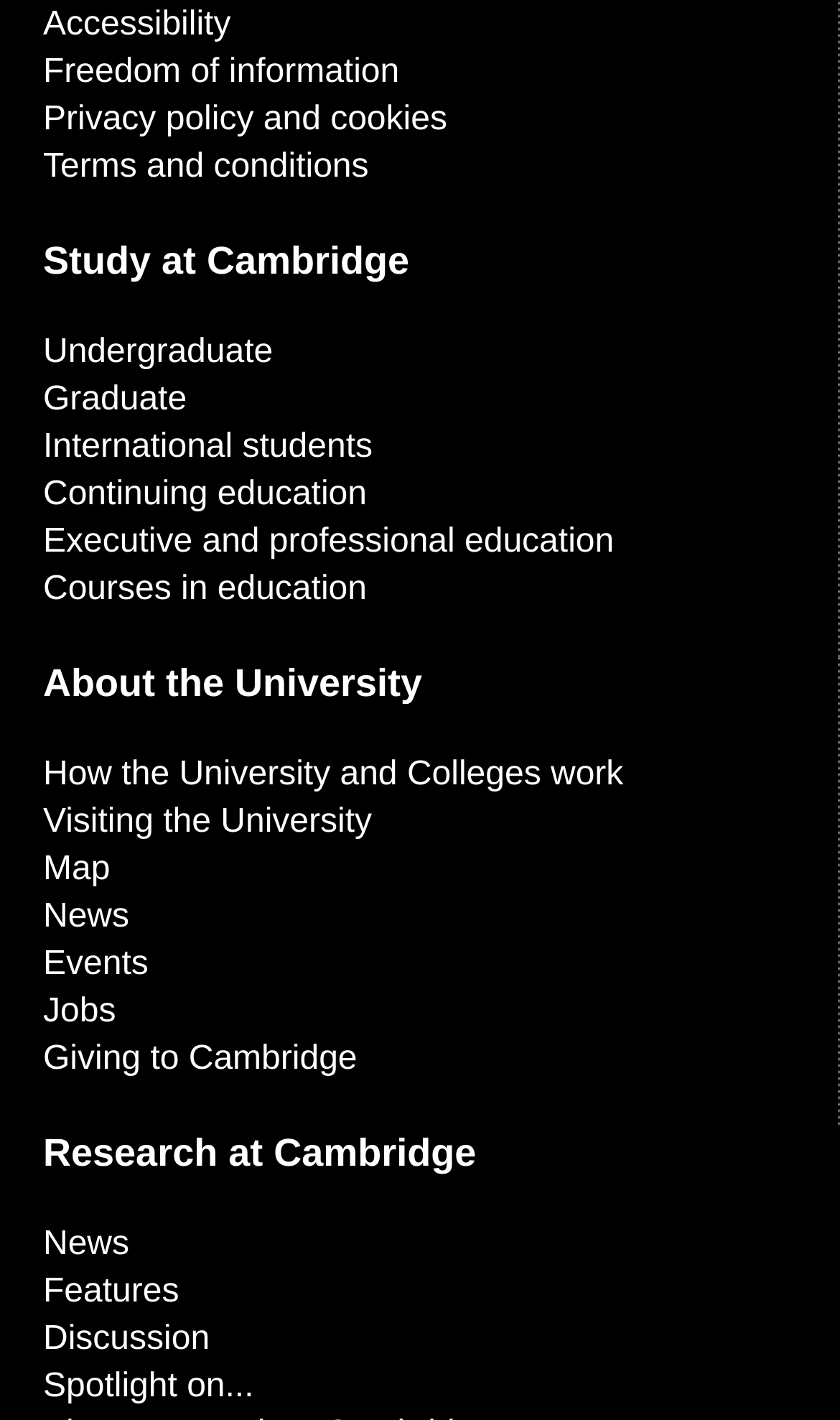Give a one-word or one-phrase response to the question: 
What is the last link under 'Research at Cambridge'?

Spotlight on...